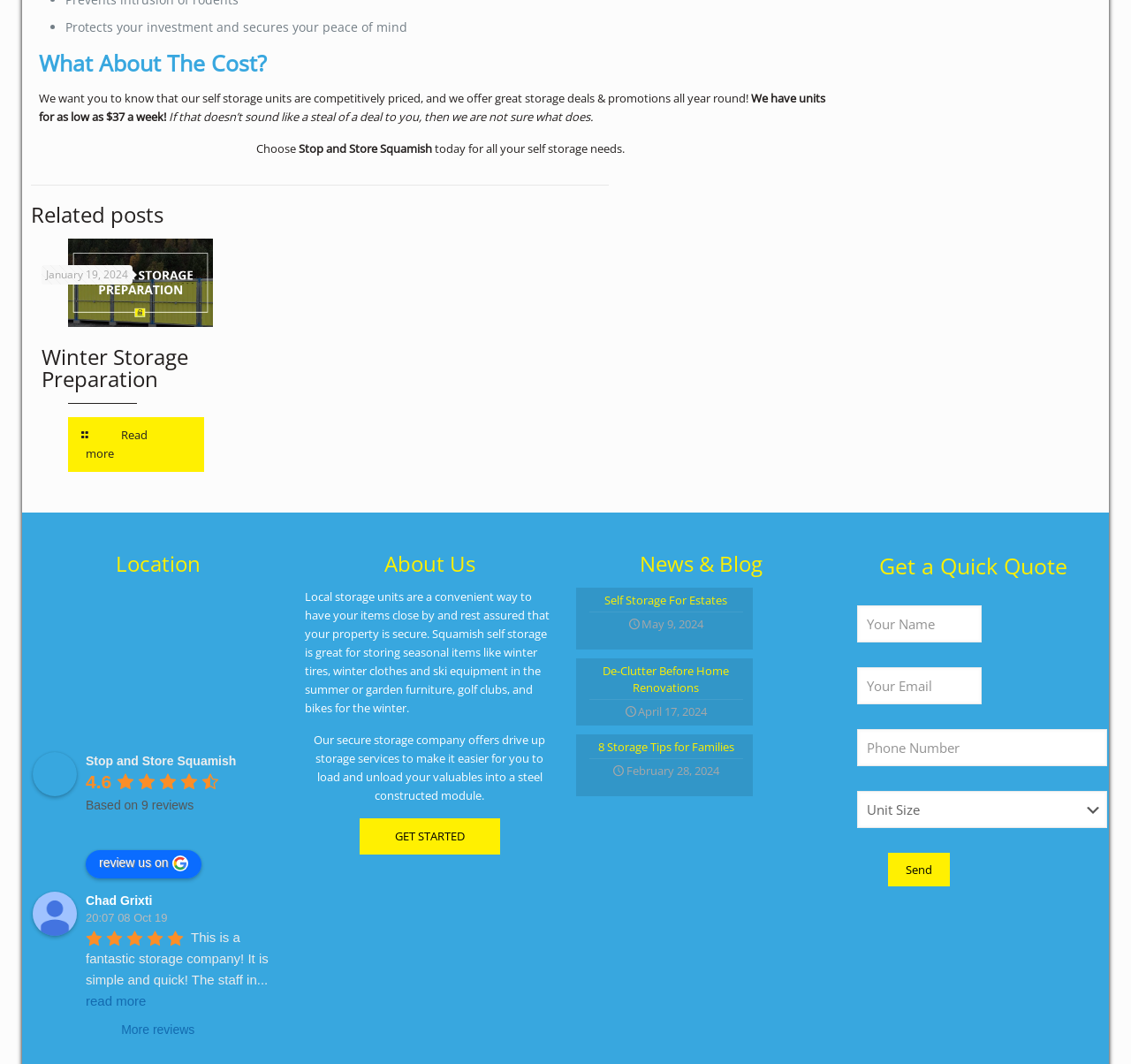What is the rating of the storage company?
Please provide a single word or phrase in response based on the screenshot.

4.6